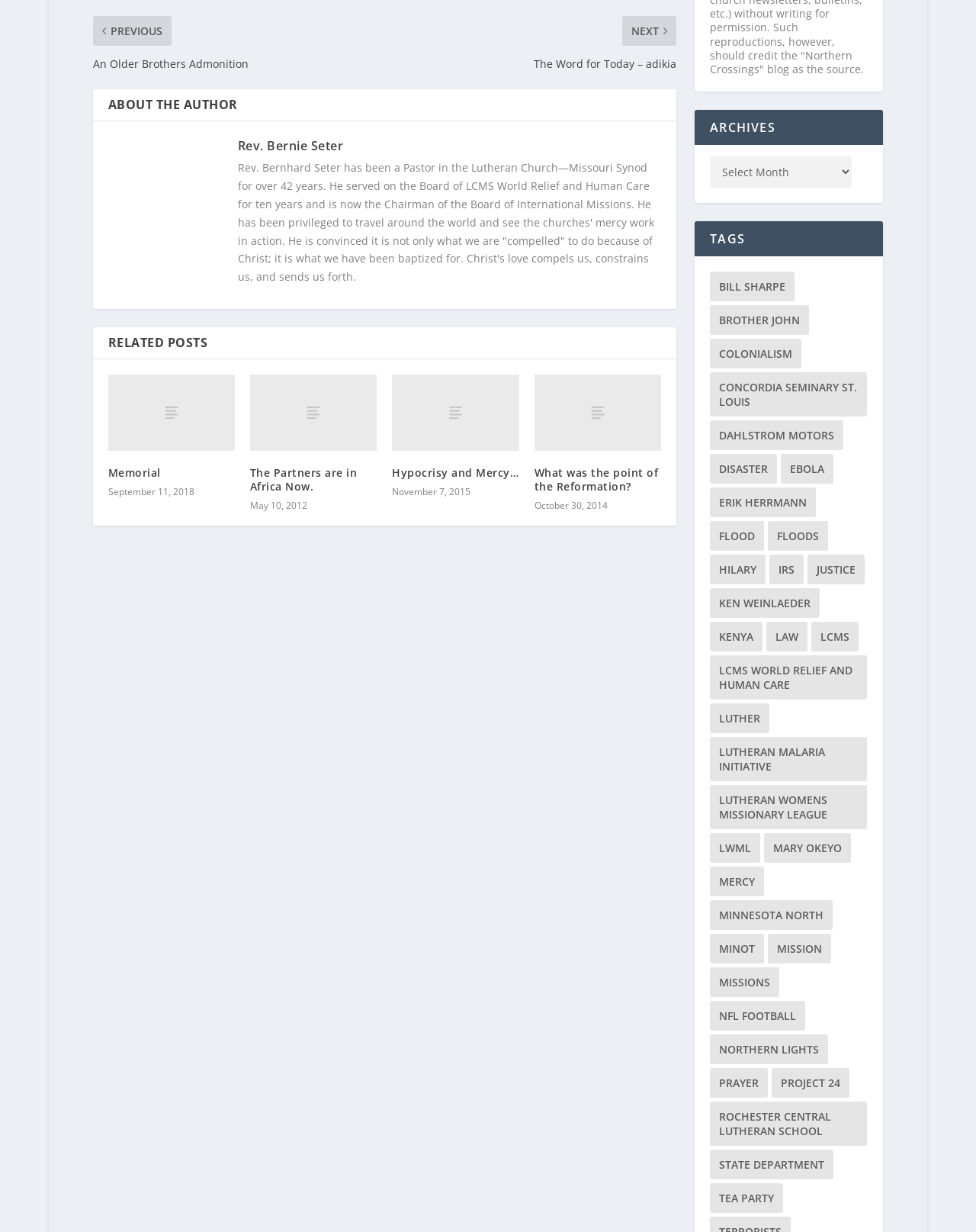Please locate the bounding box coordinates of the element that should be clicked to complete the given instruction: "Read about Rev. Bernie Seter".

[0.243, 0.111, 0.352, 0.125]